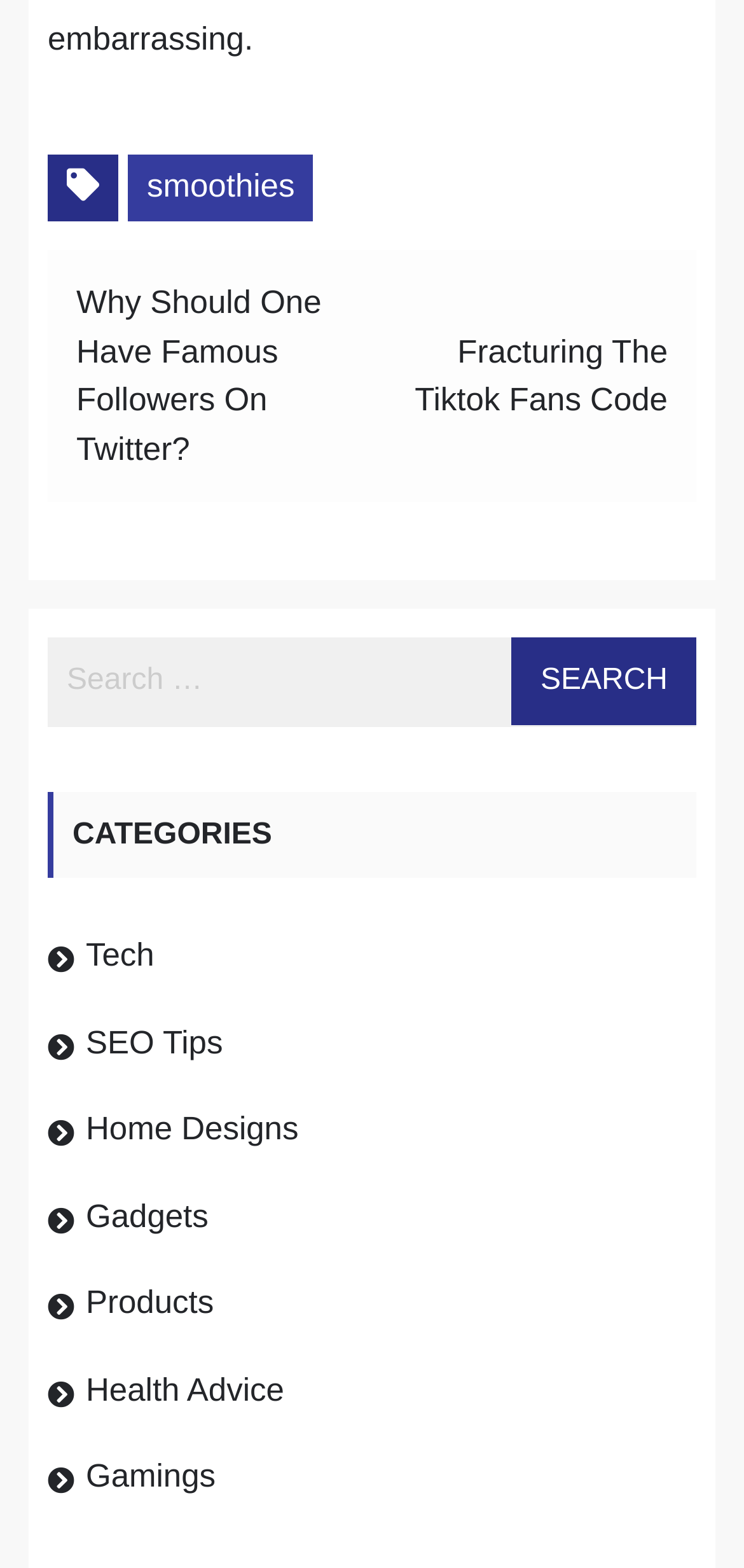Find the bounding box coordinates of the element to click in order to complete the given instruction: "Click the 'Privacy policy' button."

None